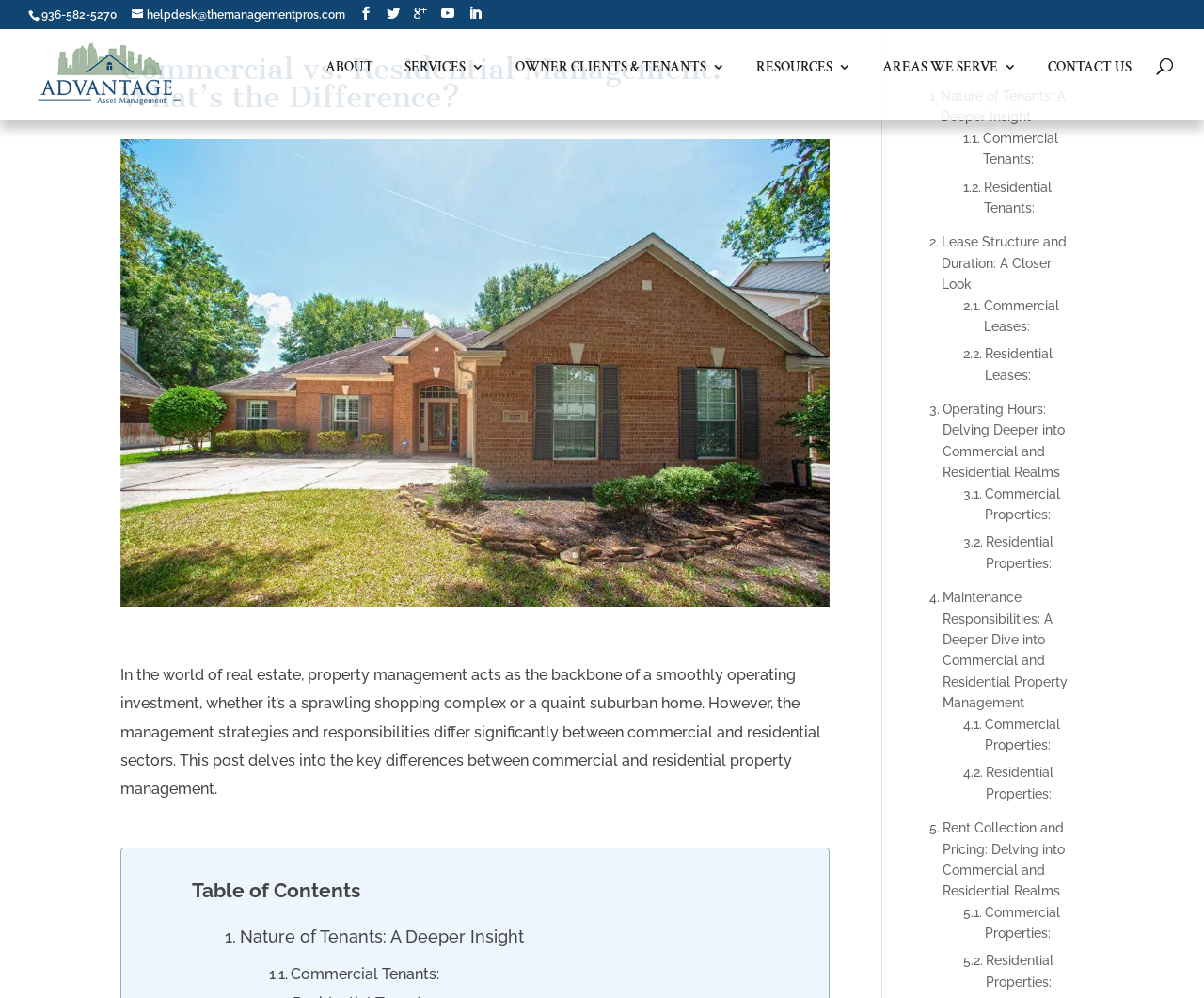Can you find and provide the main heading text of this webpage?

Commercial vs. Residential Management: What’s the Difference?